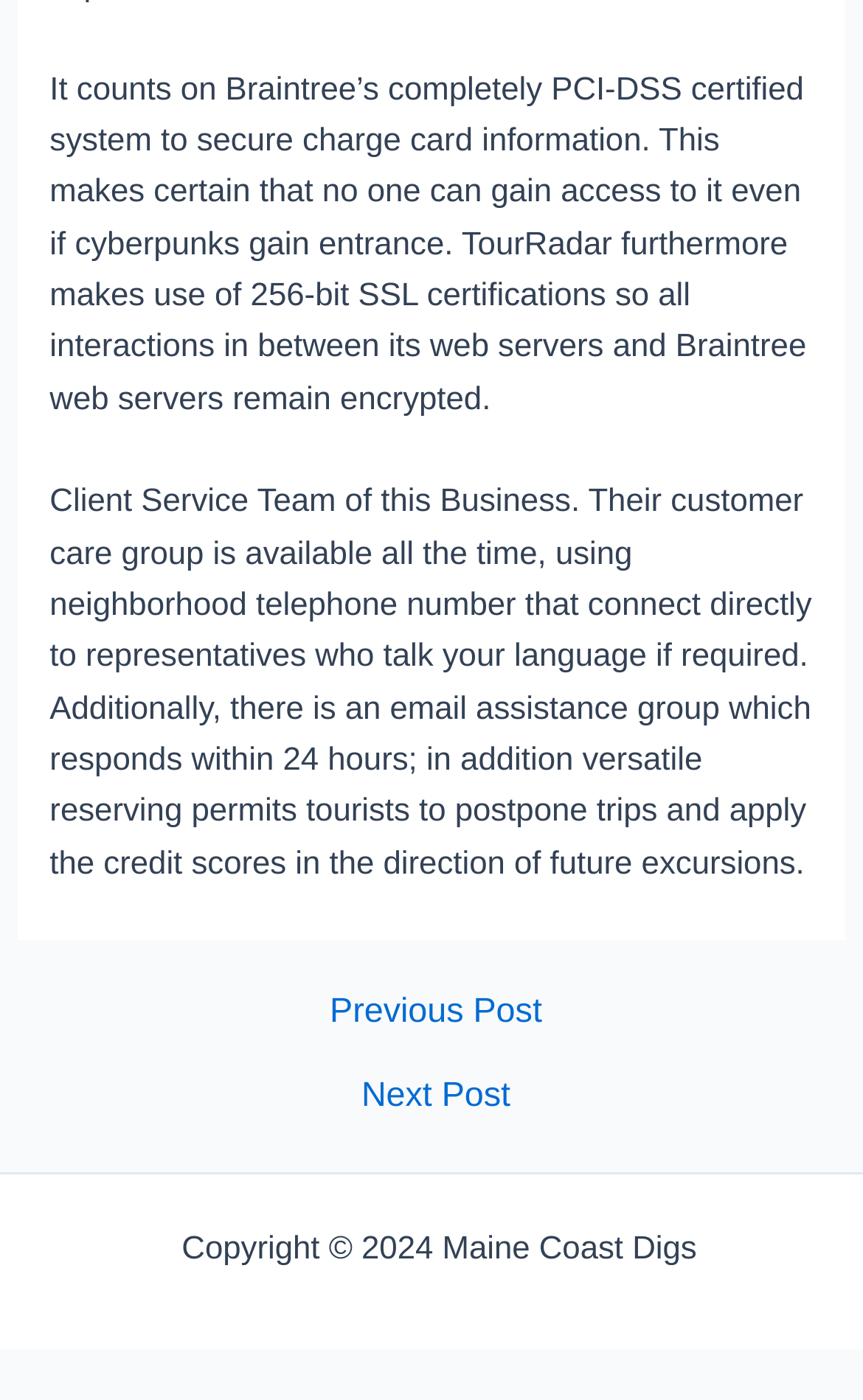Based on what you see in the screenshot, provide a thorough answer to this question: How can tourists delay trips?

As mentioned in the StaticText element, tourists can delay trips and apply the credit towards future excursions through flexible booking.